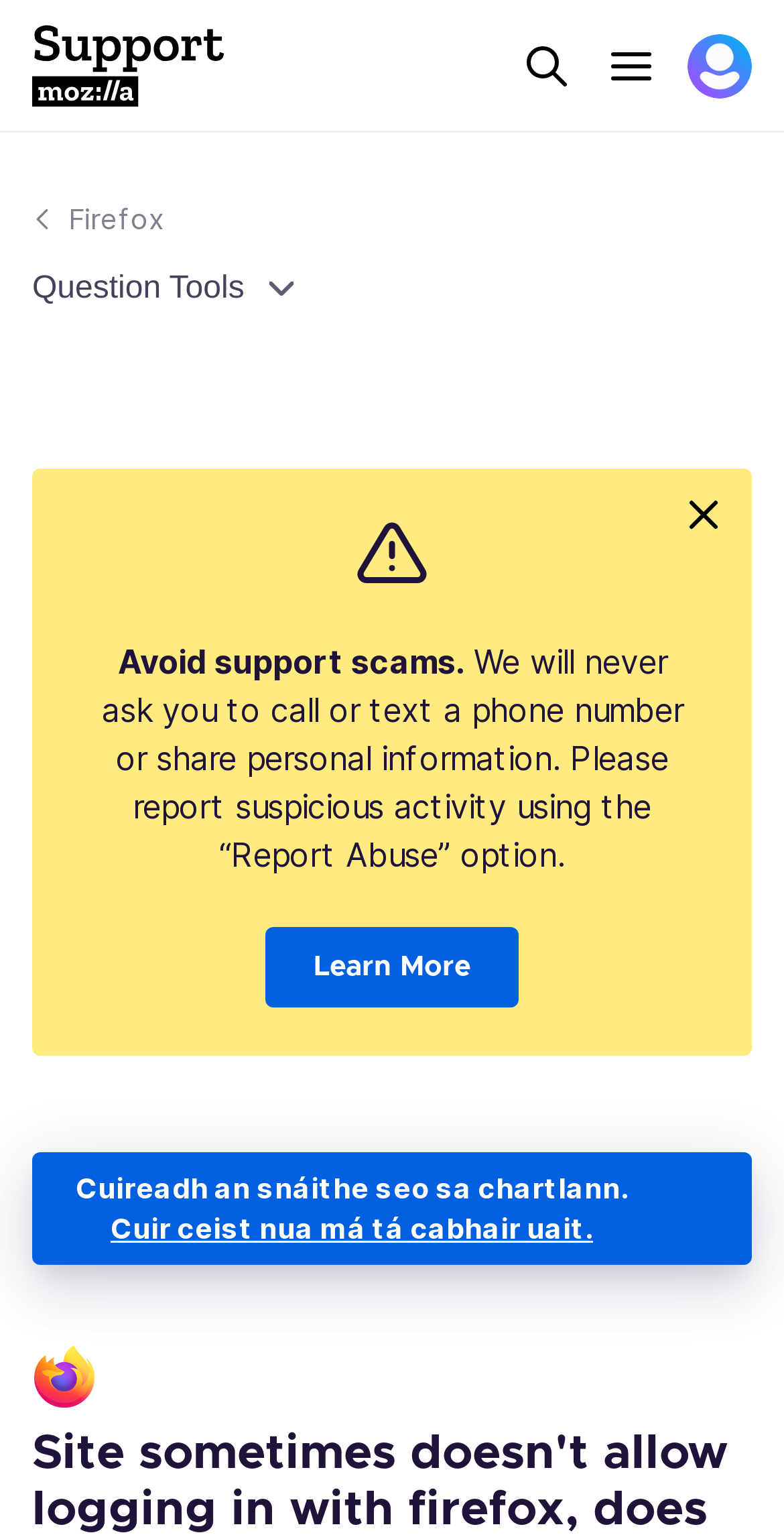Deliver a detailed narrative of the webpage's visual and textual elements.

The webpage appears to be a support forum for Firefox, with a Mozilla Support logo located at the top left corner. To the right of the logo, there are three buttons: "Search", "Menu", and a button with an avatar for the user's profile. 

Below the top navigation bar, there is a link to "Firefox" on the left side. On the same level, there is a complementary section that spans the entire width of the page, containing a button labeled "Question Tools" on the left side. 

Inside the complementary section, there is an image, followed by a warning message in a paragraph, stating "Avoid support scams" and providing instructions on how to report suspicious activity. Below the warning message, there is a link to "Learn More". 

To the right of the warning message, there is a button with an image, and below it, there is a section with a Firefox logo at the top left corner. This section contains a static text in a language other than English, and a link to "Cuir ceist nua má tá cabhair uait" (which translates to "Ask a new question if you need help" in English).